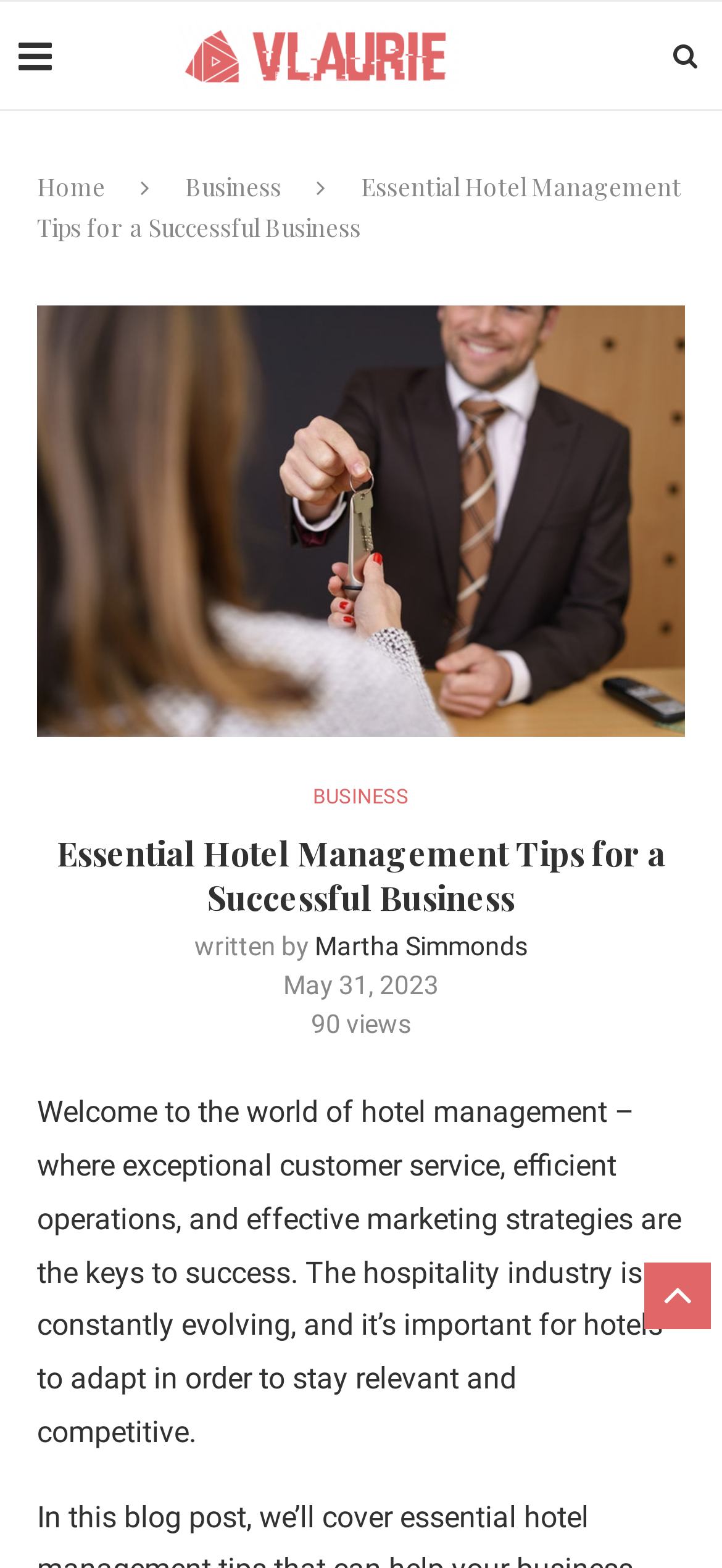Please answer the following question using a single word or phrase: 
What is the author of the article?

Martha Simmonds